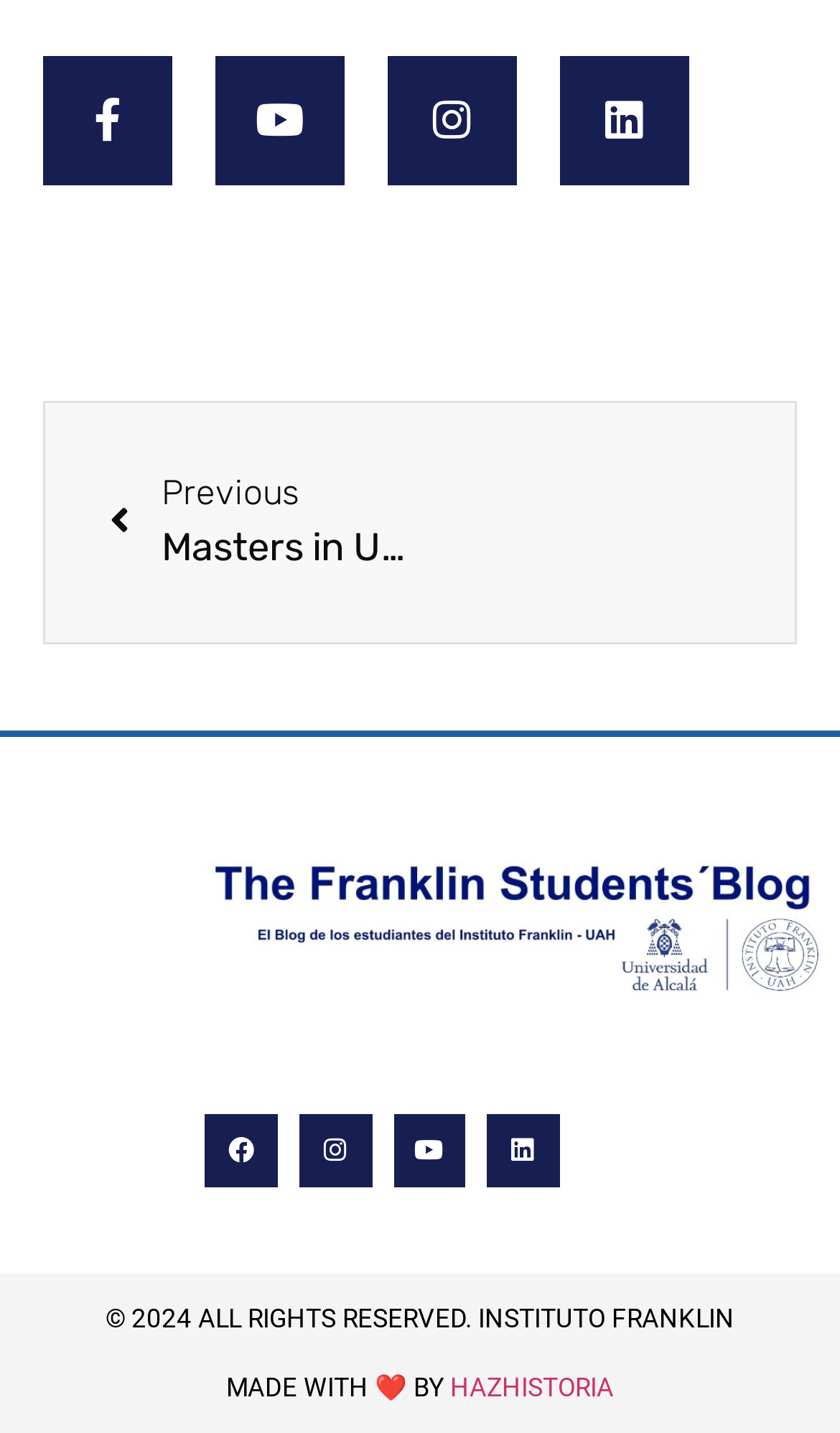Please identify the bounding box coordinates of the element's region that needs to be clicked to fulfill the following instruction: "View previous Masters in US vs Masters in Spain". The bounding box coordinates should consist of four float numbers between 0 and 1, i.e., [left, top, right, bottom].

[0.131, 0.327, 0.499, 0.403]